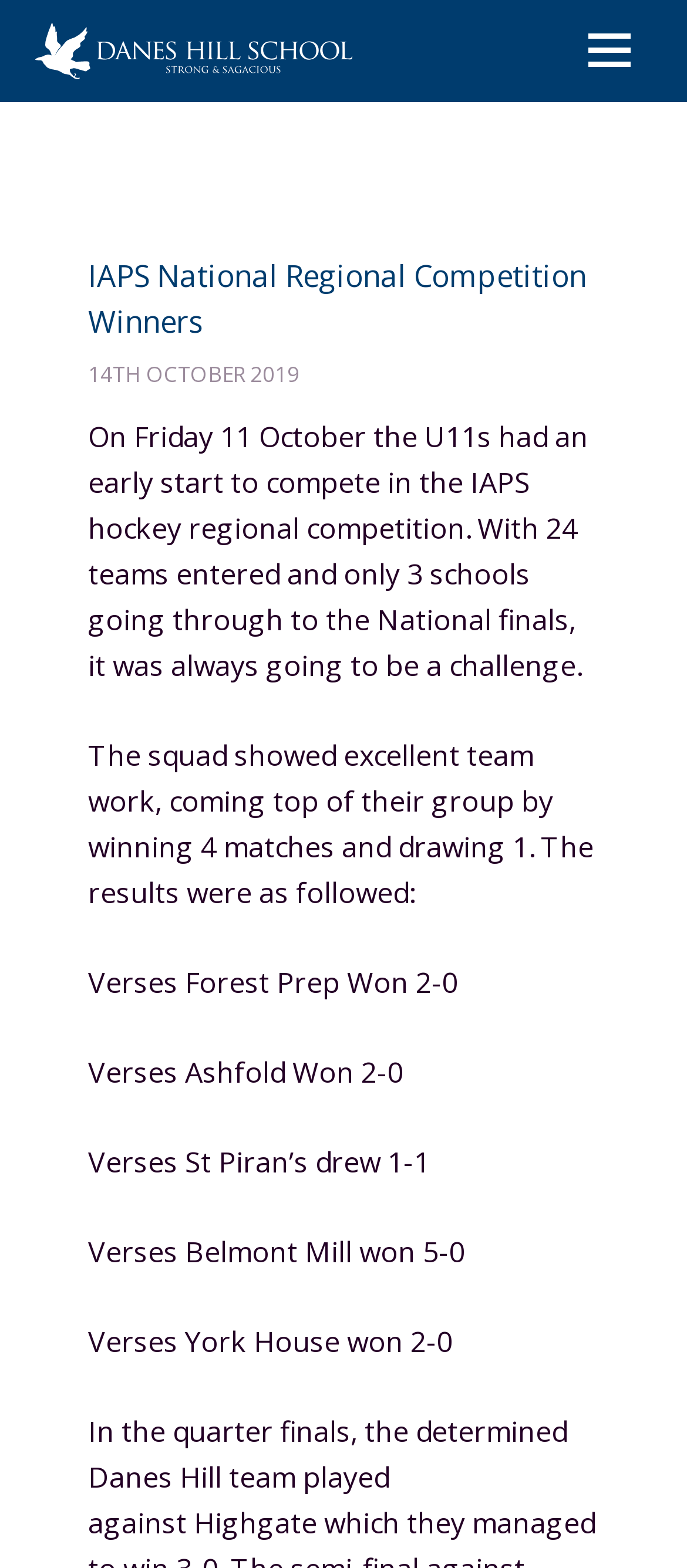How many matches did the U11s win in the group stage?
Please use the visual content to give a single word or phrase answer.

4